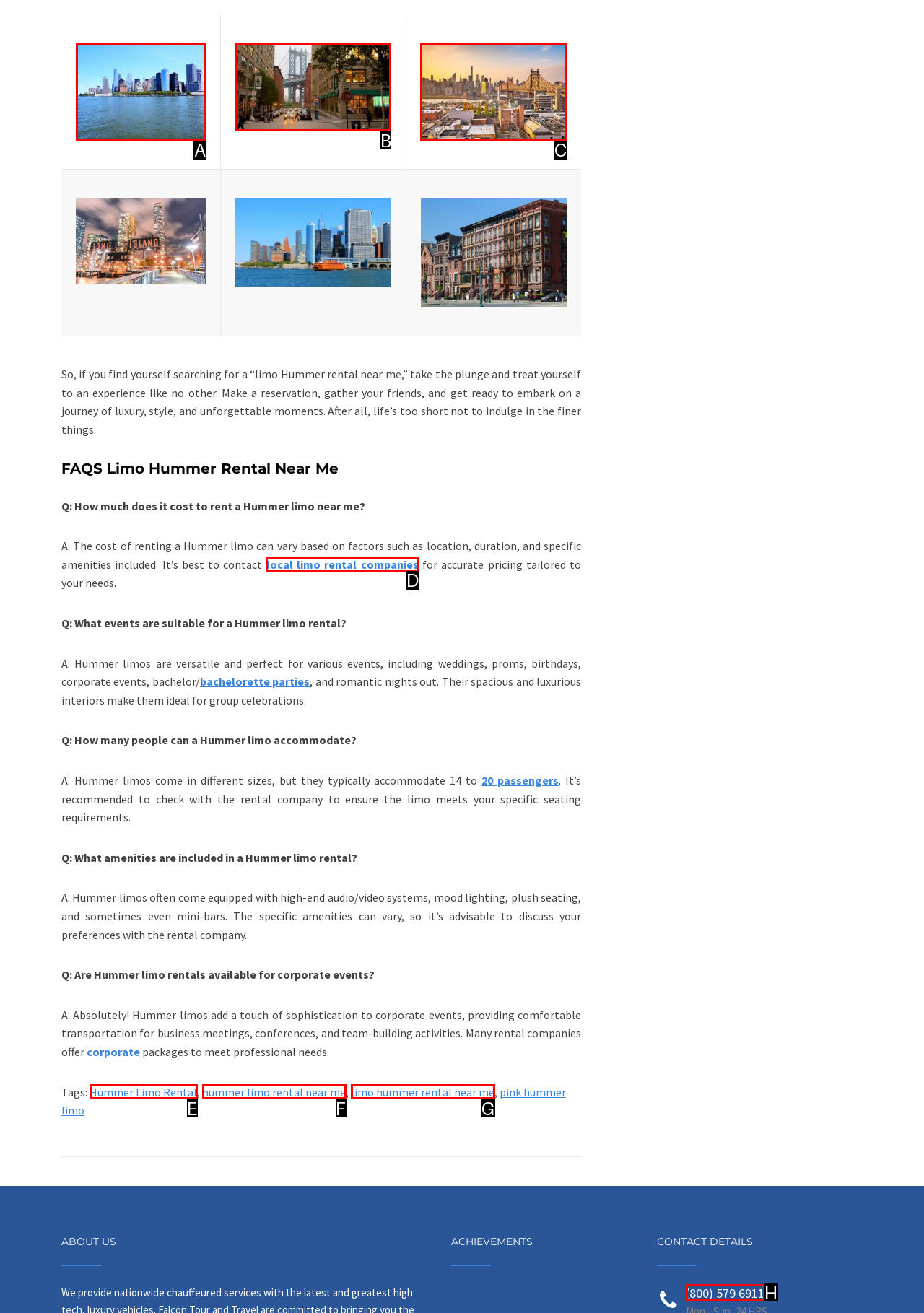Choose the HTML element that needs to be clicked for the given task: Get accurate pricing from local limo rental companies Respond by giving the letter of the chosen option.

D